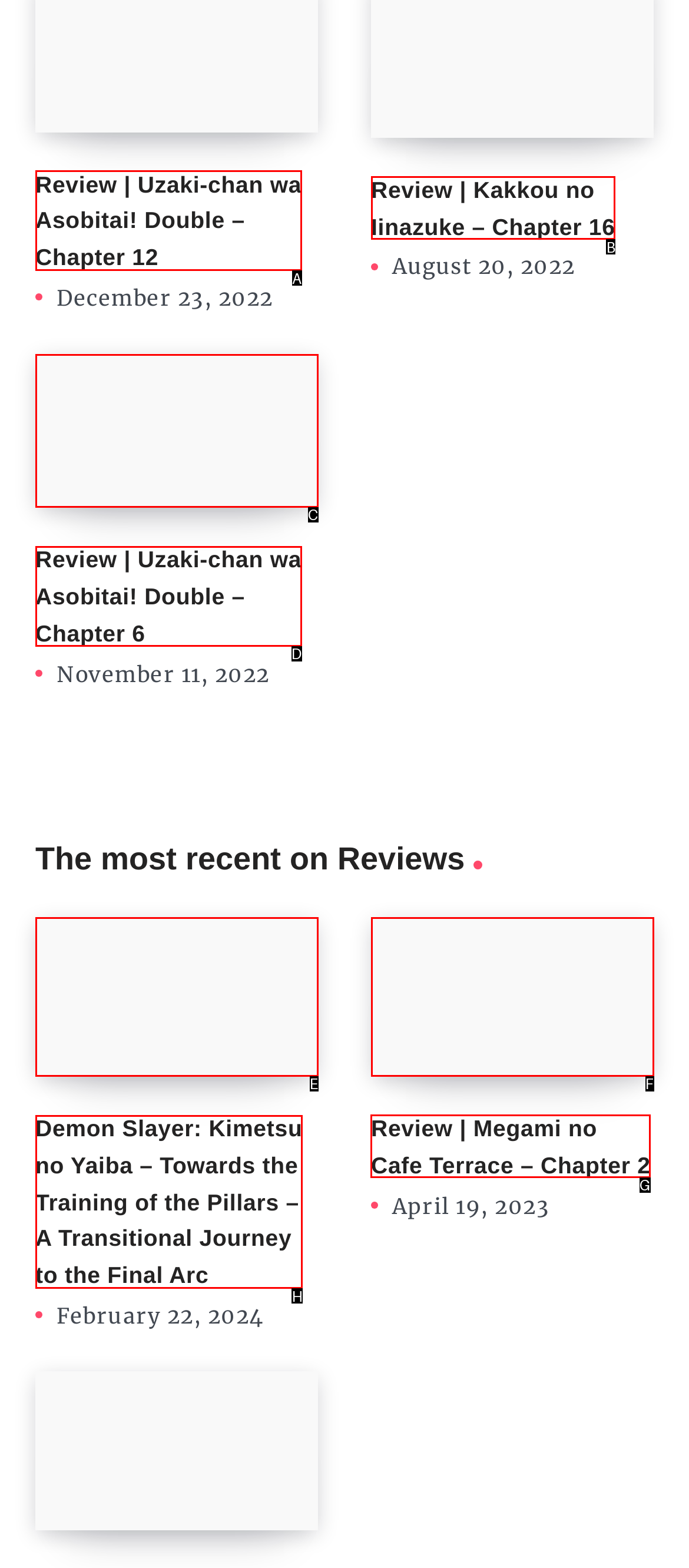Tell me which element should be clicked to achieve the following objective: View review of Megami no Cafe Terrace – Chapter 2
Reply with the letter of the correct option from the displayed choices.

G